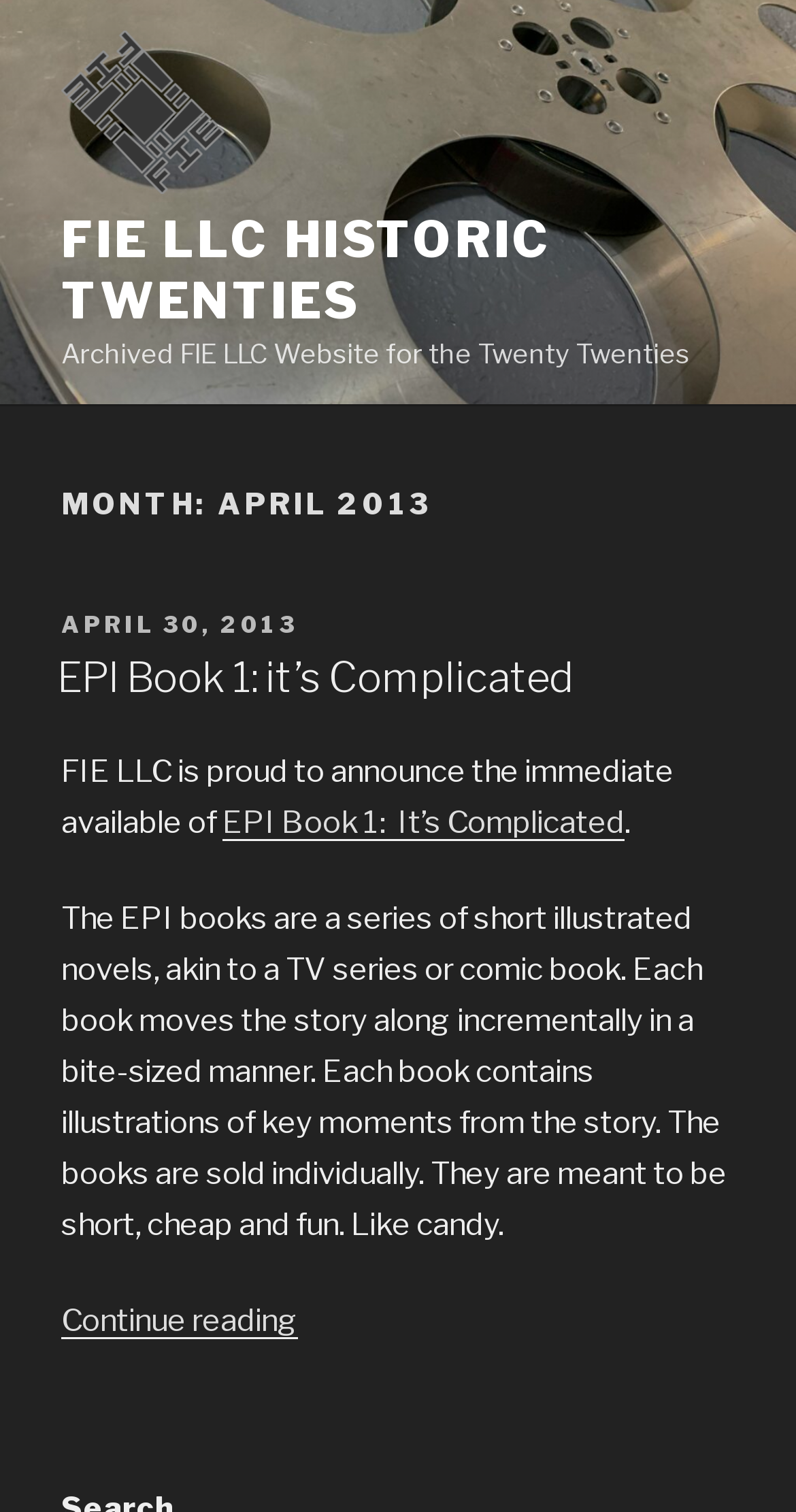Please predict the bounding box coordinates (top-left x, top-left y, bottom-right x, bottom-right y) for the UI element in the screenshot that fits the description: April 30, 2013

[0.077, 0.404, 0.374, 0.423]